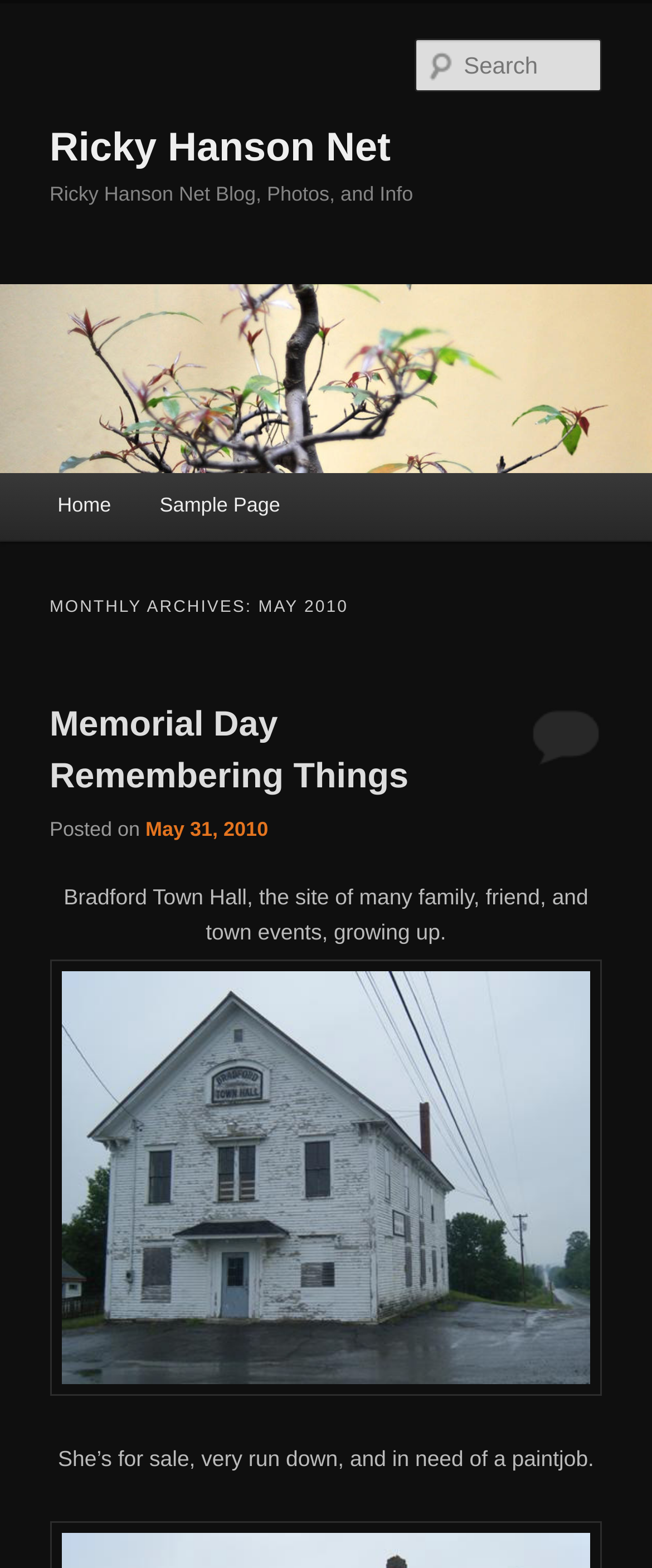Please identify the coordinates of the bounding box for the clickable region that will accomplish this instruction: "read memorial day remembering things".

[0.076, 0.45, 0.626, 0.508]